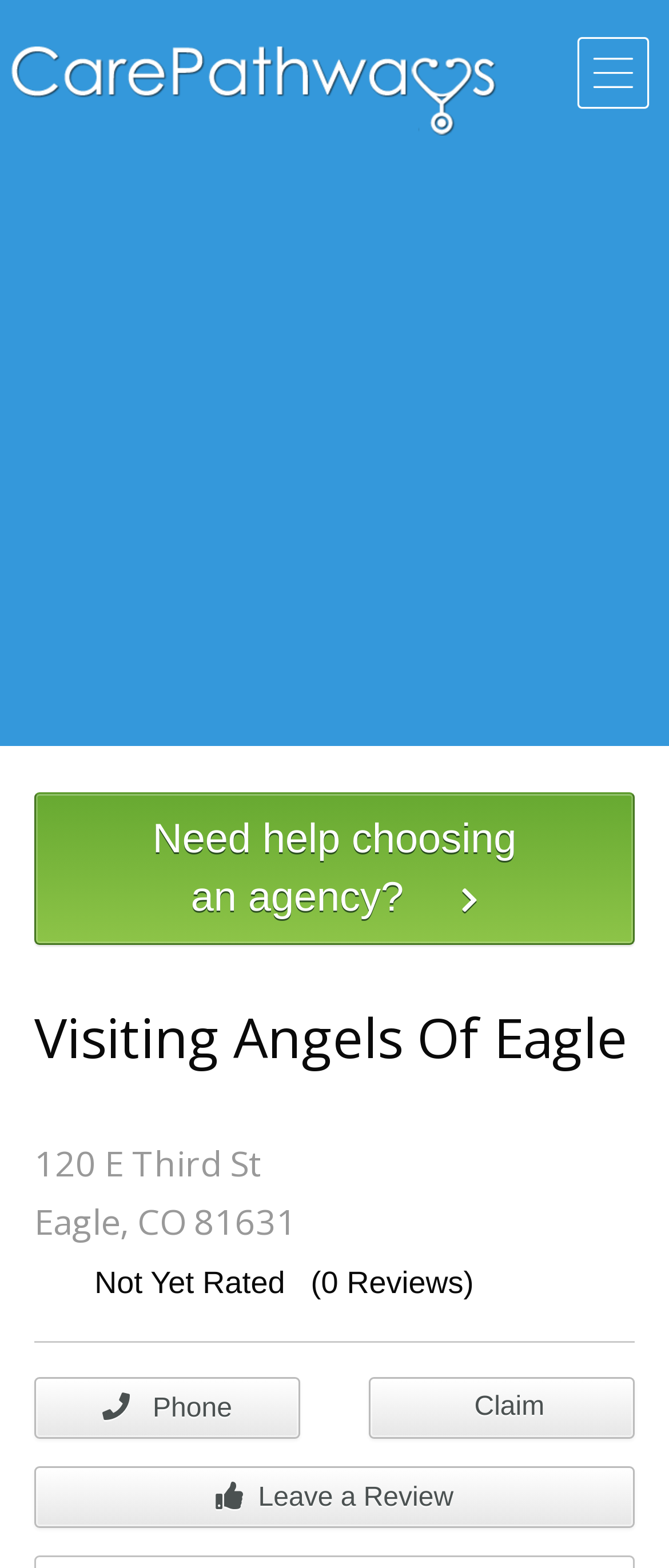Based on the image, provide a detailed and complete answer to the question: 
What can you do with the 'Claim' button?

I found the 'Claim' button by looking at the button element that contains the text 'Claim', which is located next to the phone number.